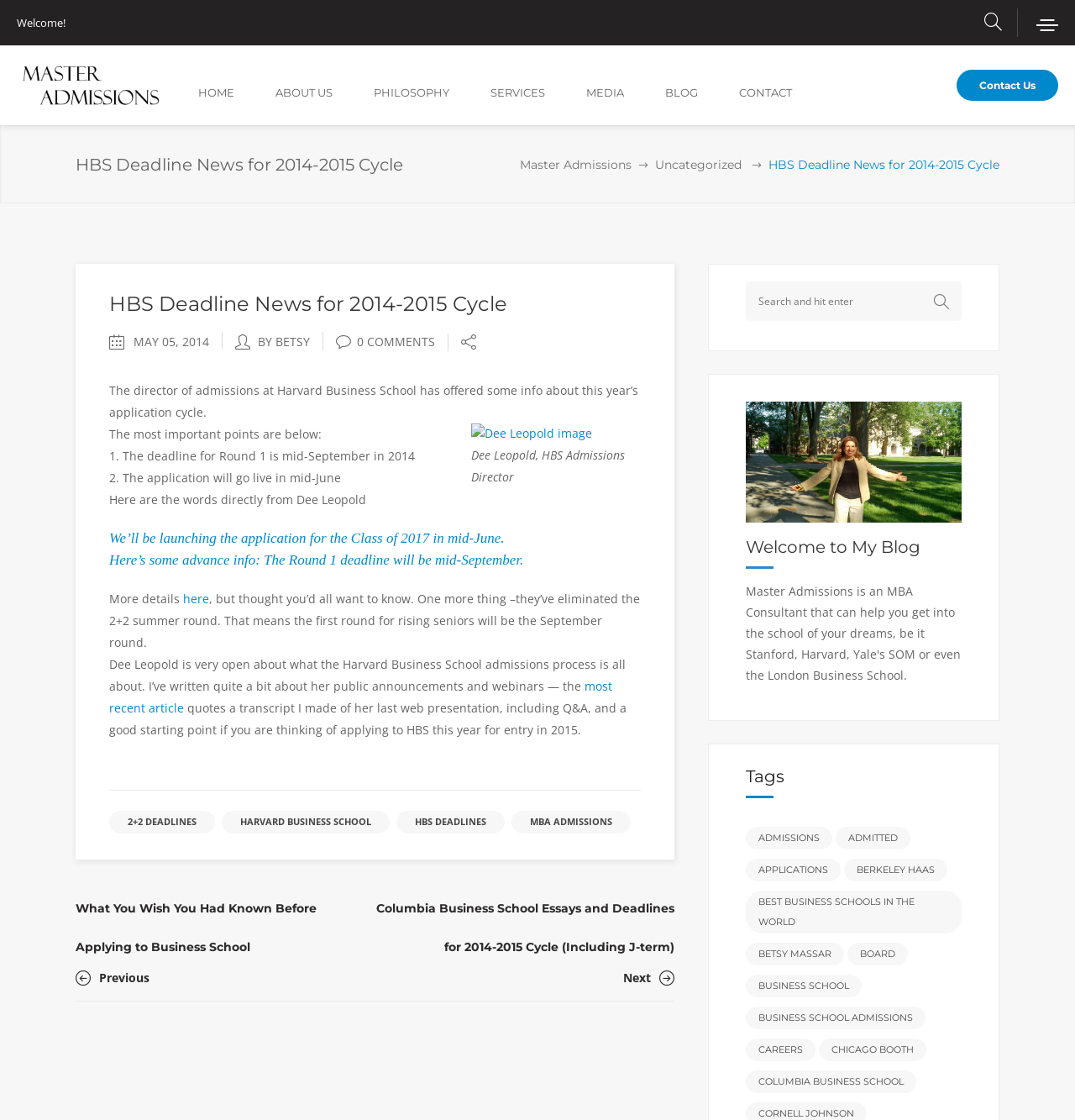What is the name of the Harvard Business School admissions director?
Examine the screenshot and reply with a single word or phrase.

Dee Leopold